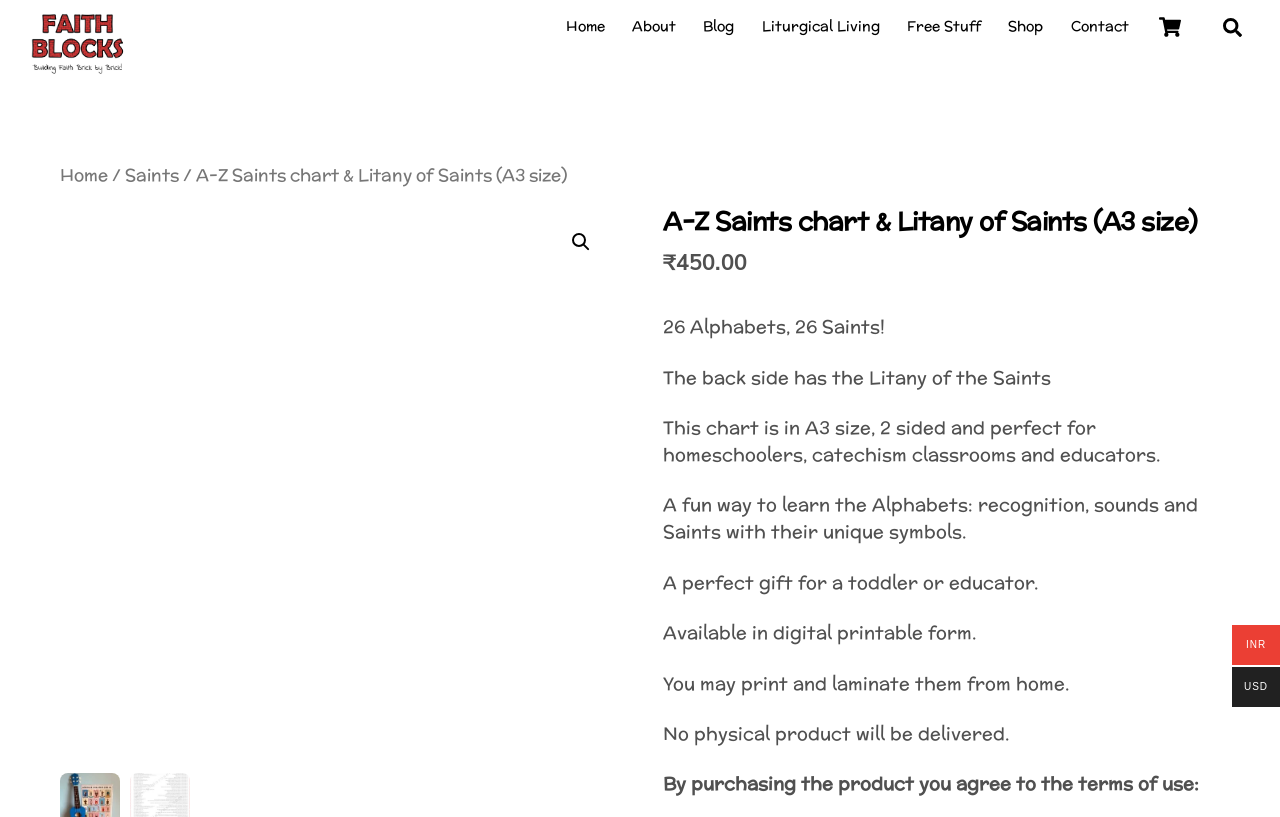Identify the bounding box coordinates for the element that needs to be clicked to fulfill this instruction: "go to home page". Provide the coordinates in the format of four float numbers between 0 and 1: [left, top, right, bottom].

[0.433, 0.006, 0.481, 0.06]